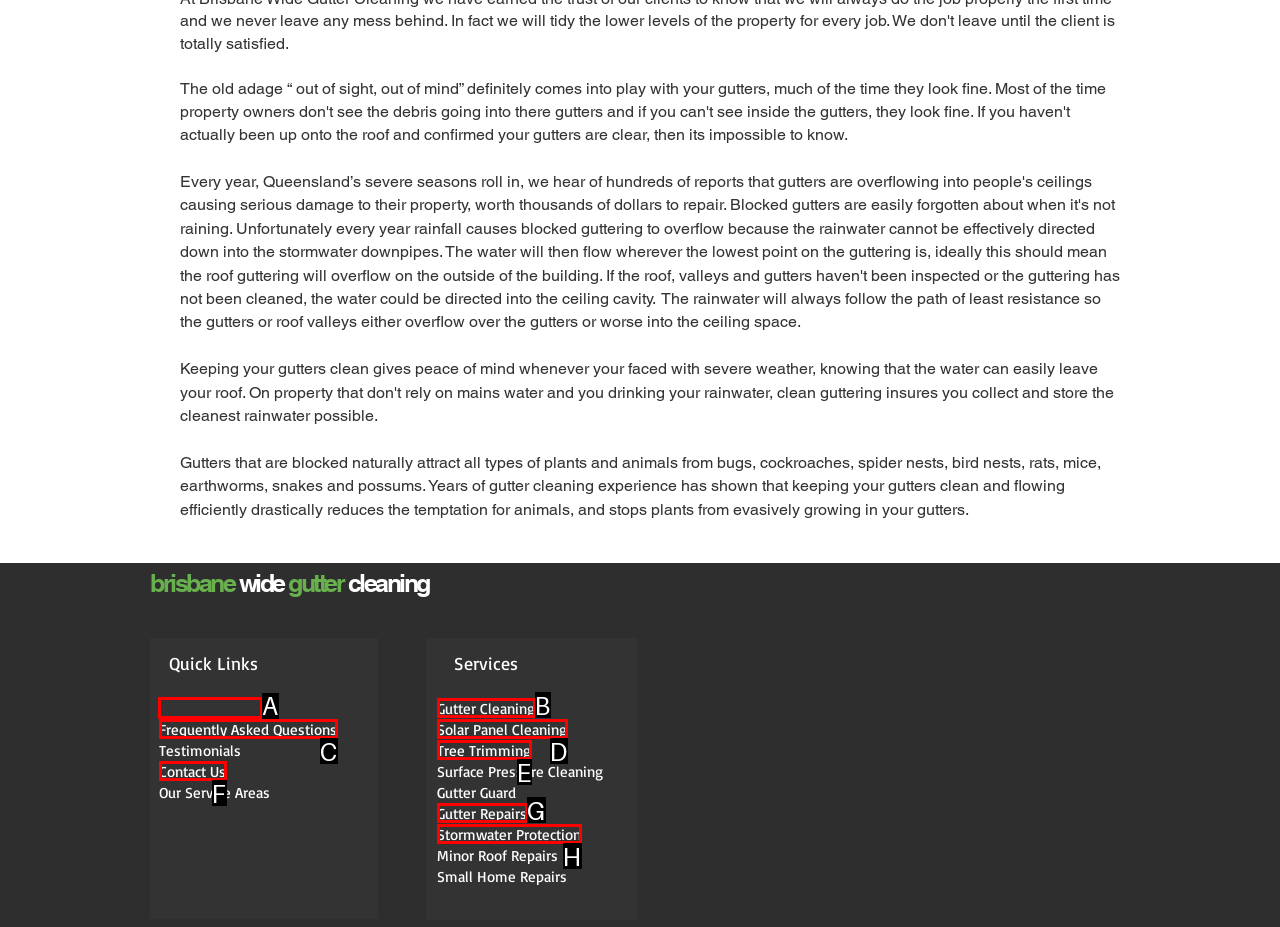Please identify the correct UI element to click for the task: Click on Meet the Team Respond with the letter of the appropriate option.

A